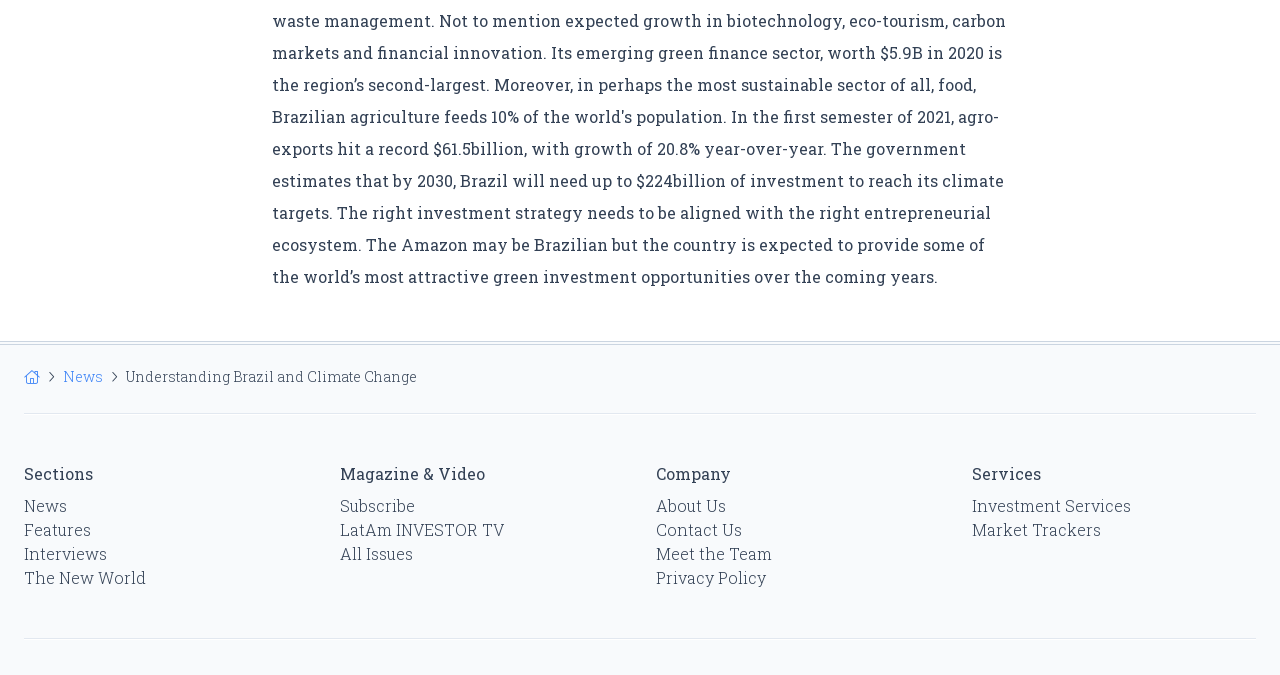Please identify the bounding box coordinates of the element on the webpage that should be clicked to follow this instruction: "subscribe to the magazine". The bounding box coordinates should be given as four float numbers between 0 and 1, formatted as [left, top, right, bottom].

[0.266, 0.733, 0.324, 0.764]